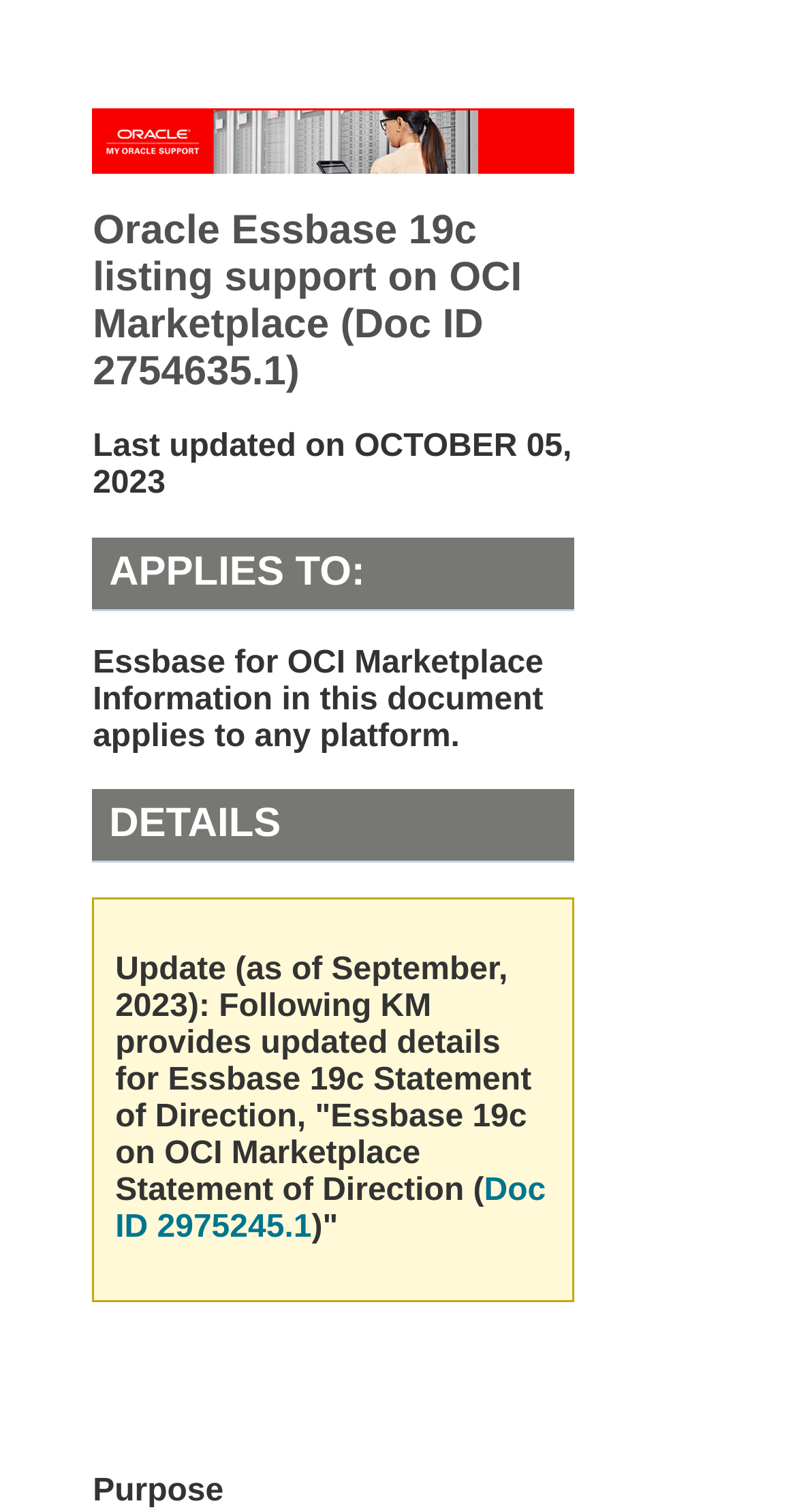What is the document ID of the Essbase 19c listing support?
Using the image as a reference, answer the question with a short word or phrase.

2754635.1